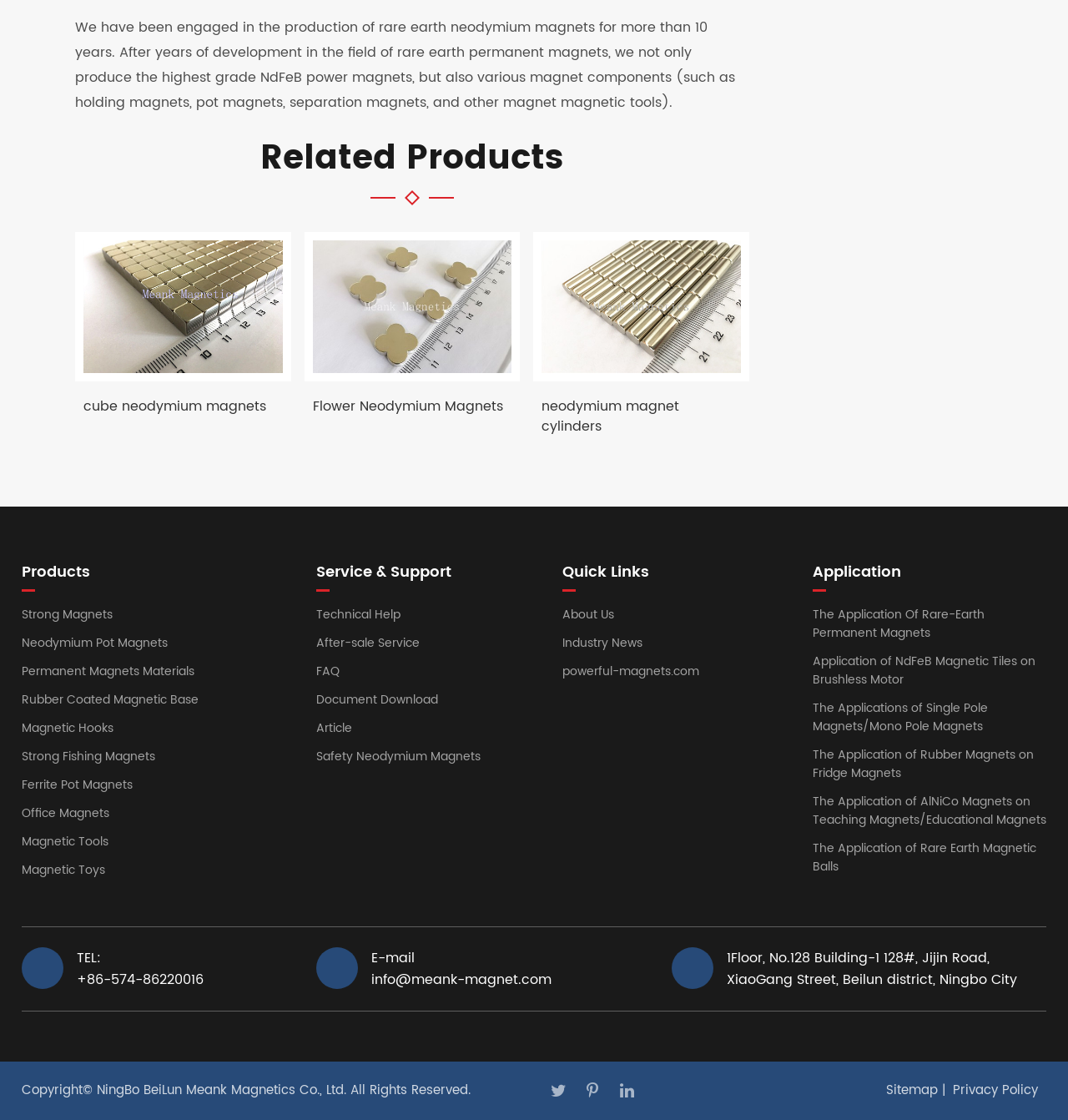Find the bounding box coordinates for the area that should be clicked to accomplish the instruction: "Learn about 'The Application Of Rare-Earth Permanent Magnets'".

[0.761, 0.537, 0.98, 0.579]